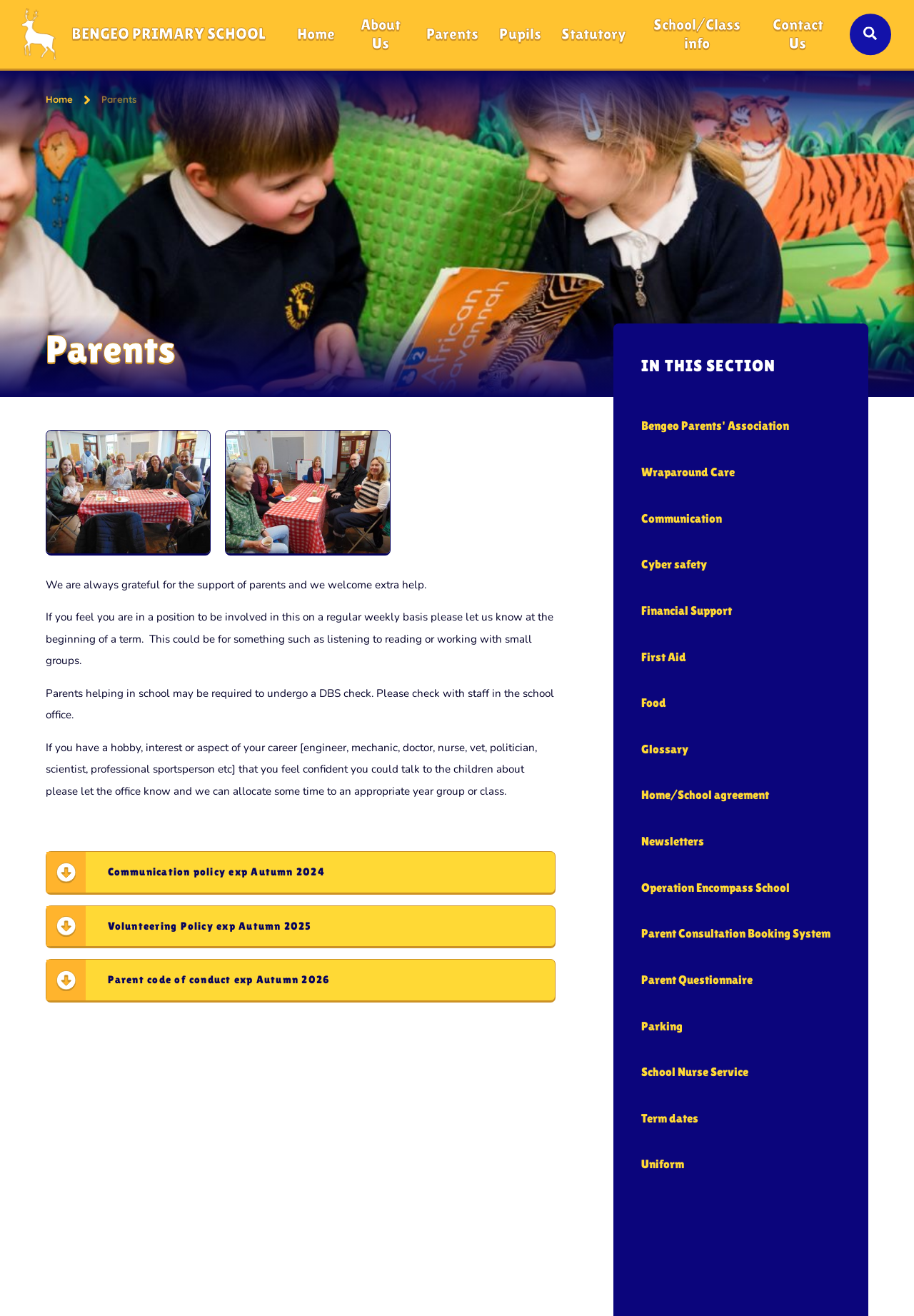Identify the bounding box coordinates of the clickable region to carry out the given instruction: "Click the 'Term dates' link".

[0.671, 0.832, 0.95, 0.867]